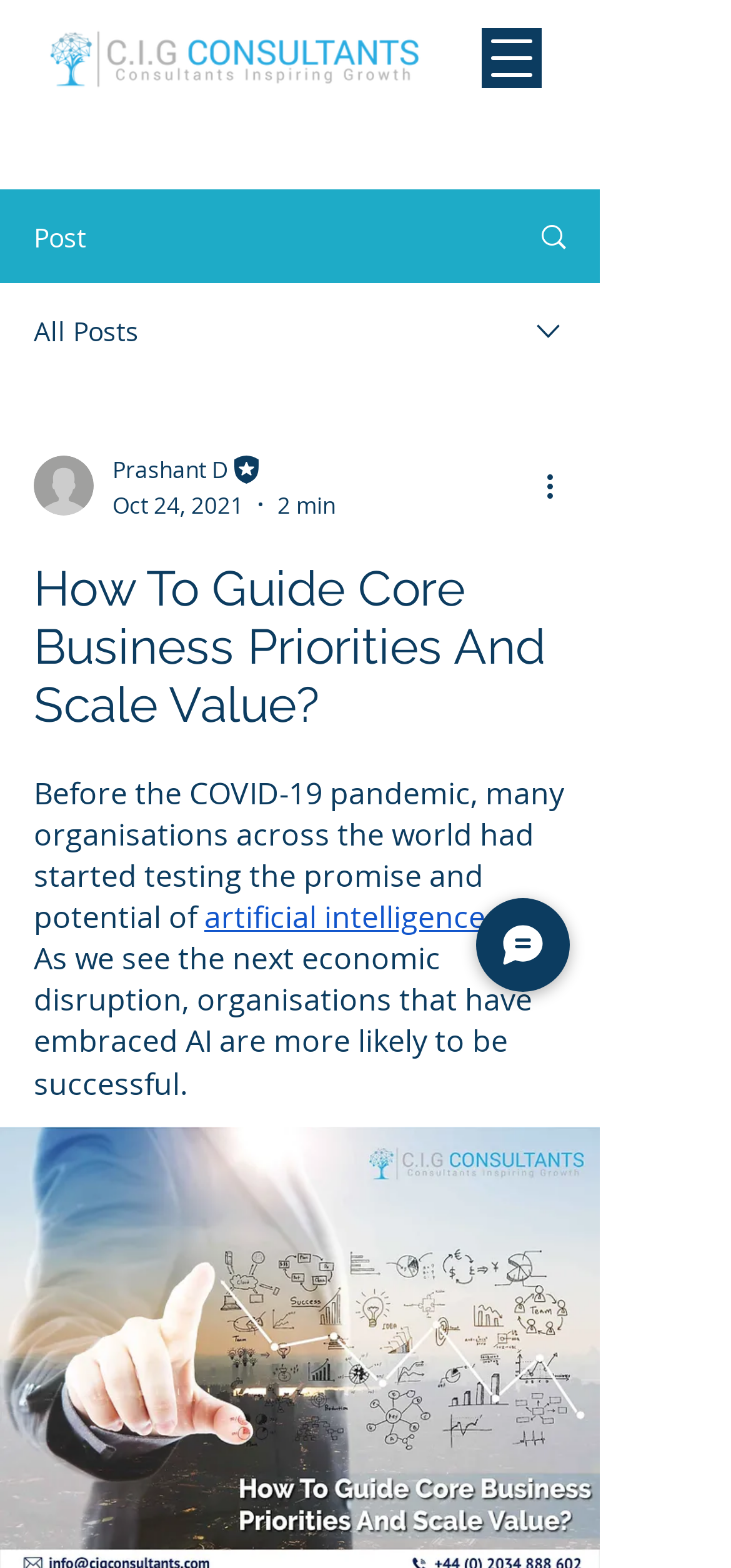Using the webpage screenshot, find the UI element described by parent_node: Prashant D. Provide the bounding box coordinates in the format (top-left x, top-left y, bottom-right x, bottom-right y), ensuring all values are floating point numbers between 0 and 1.

[0.046, 0.291, 0.128, 0.329]